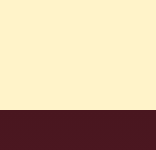Give a meticulous account of what the image depicts.

This image features a minimalist design consisting of two color blocks. The upper portion is a soft, pale yellow, which exudes warmth and brightness, while the lower portion is a rich, deep burgundy. This combination of colors creates a striking contrast, evoking feelings of elegance and sophistication. The simplicity of the design suggests a modern aesthetic, which may be suitable for branding or promotional materials, possibly related to household staff services or luxury lifestyle offerings. The clean lines and color choices highlight a refined approach, appealing to an audience that values class and quality.